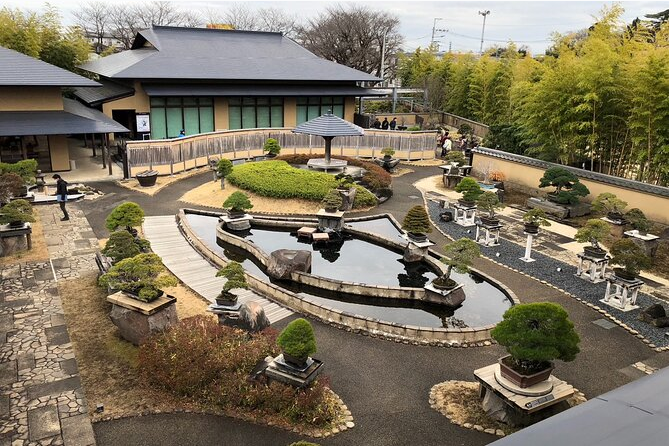What type of building is in the background?
Using the image as a reference, answer the question with a short word or phrase.

Contemporary wooden